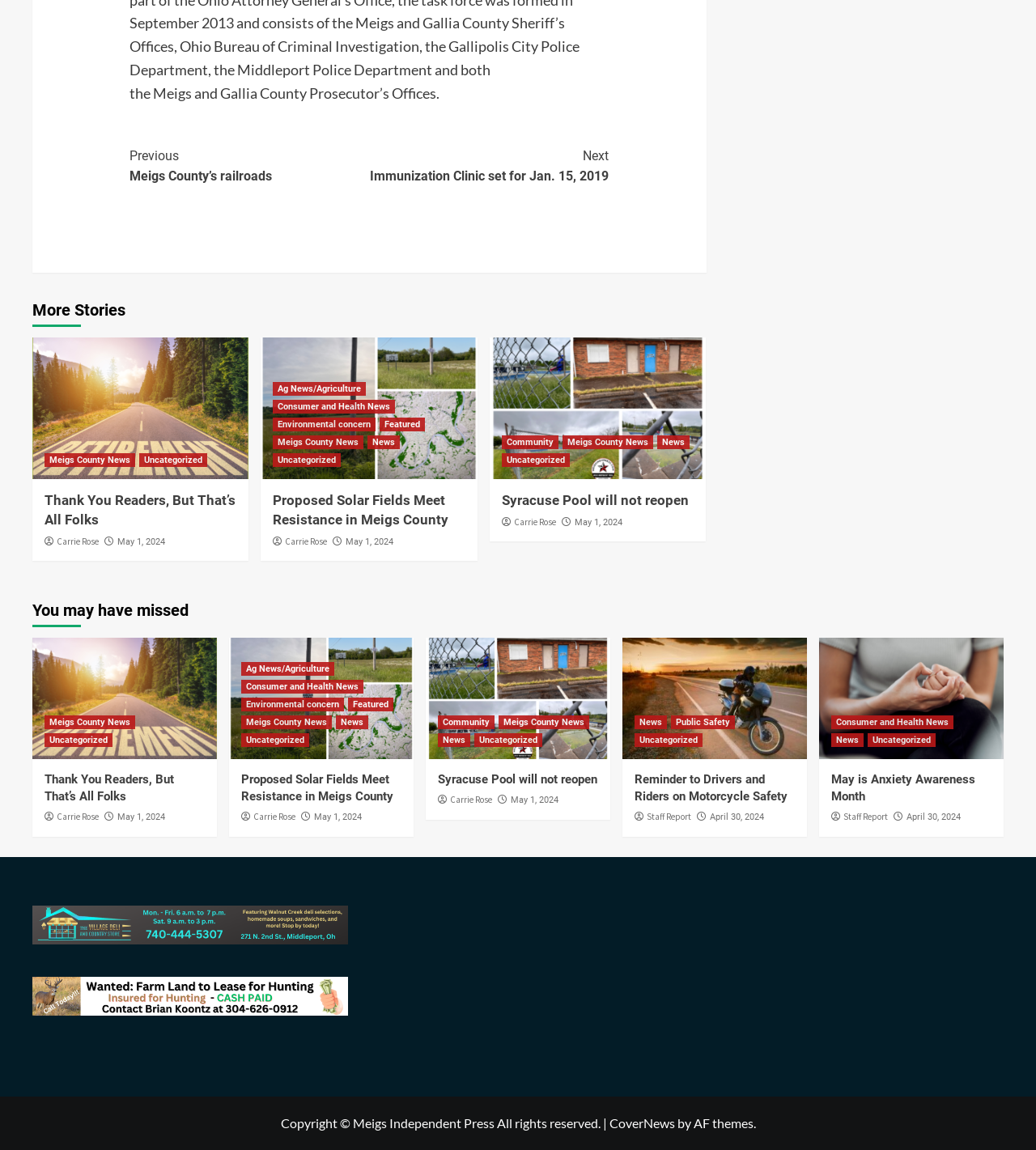Please find the bounding box coordinates of the element's region to be clicked to carry out this instruction: "Contact New Era Homes".

None